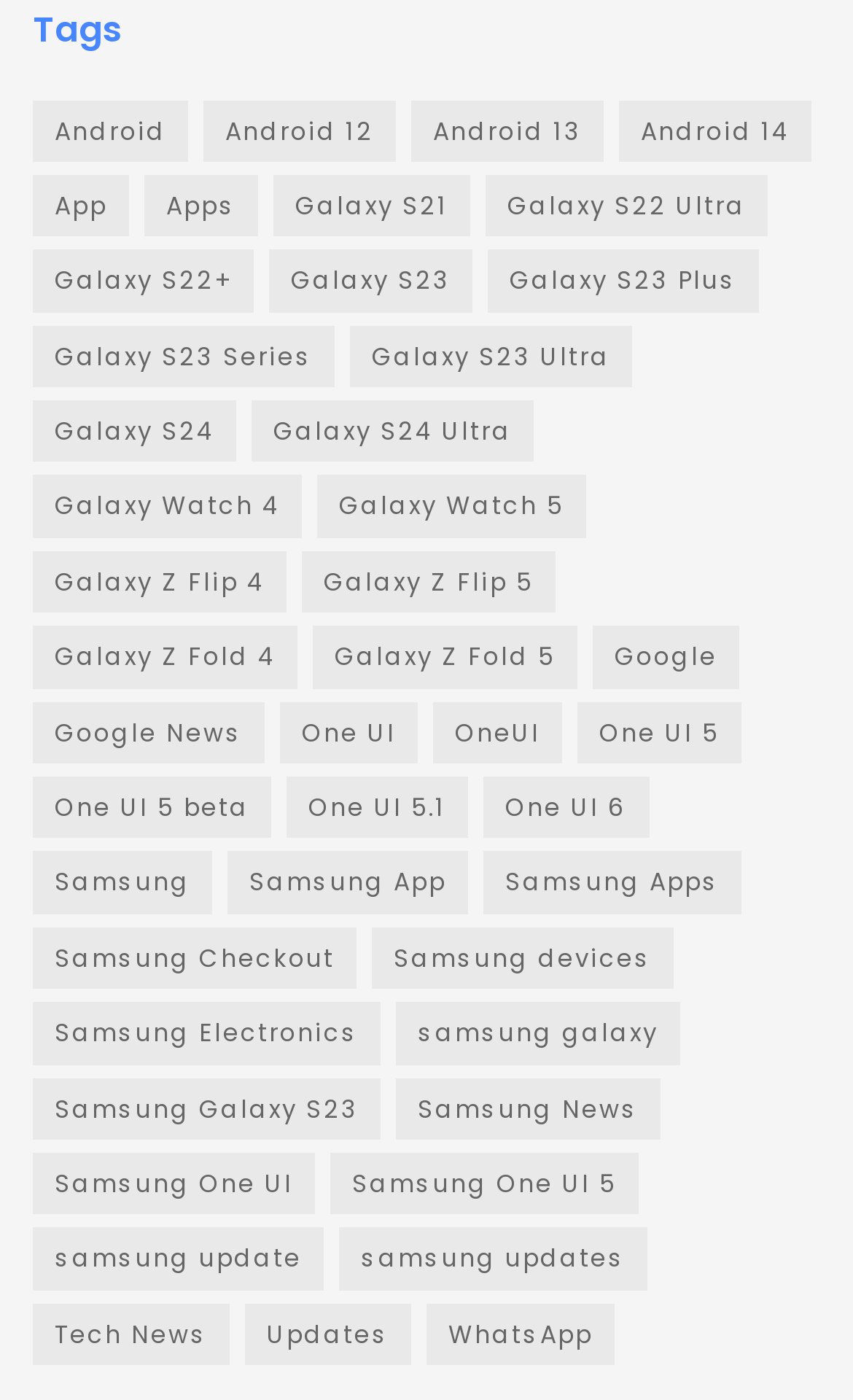Please locate the bounding box coordinates of the element's region that needs to be clicked to follow the instruction: "View Galaxy S23 Ultra". The bounding box coordinates should be provided as four float numbers between 0 and 1, i.e., [left, top, right, bottom].

[0.41, 0.232, 0.741, 0.277]